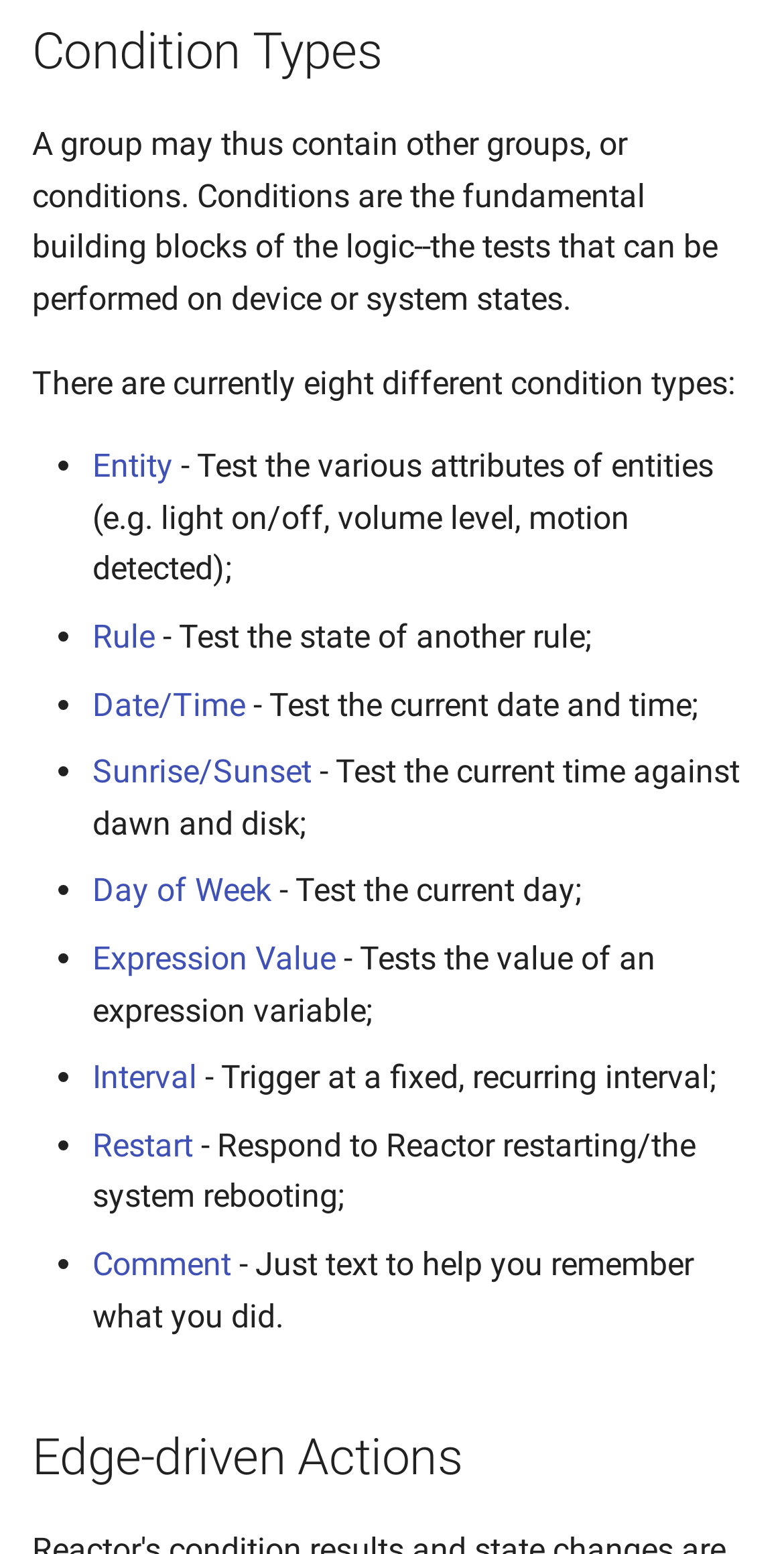Provide a brief response in the form of a single word or phrase:
What is the 'Interval' condition type used for?

Trigger at a fixed interval